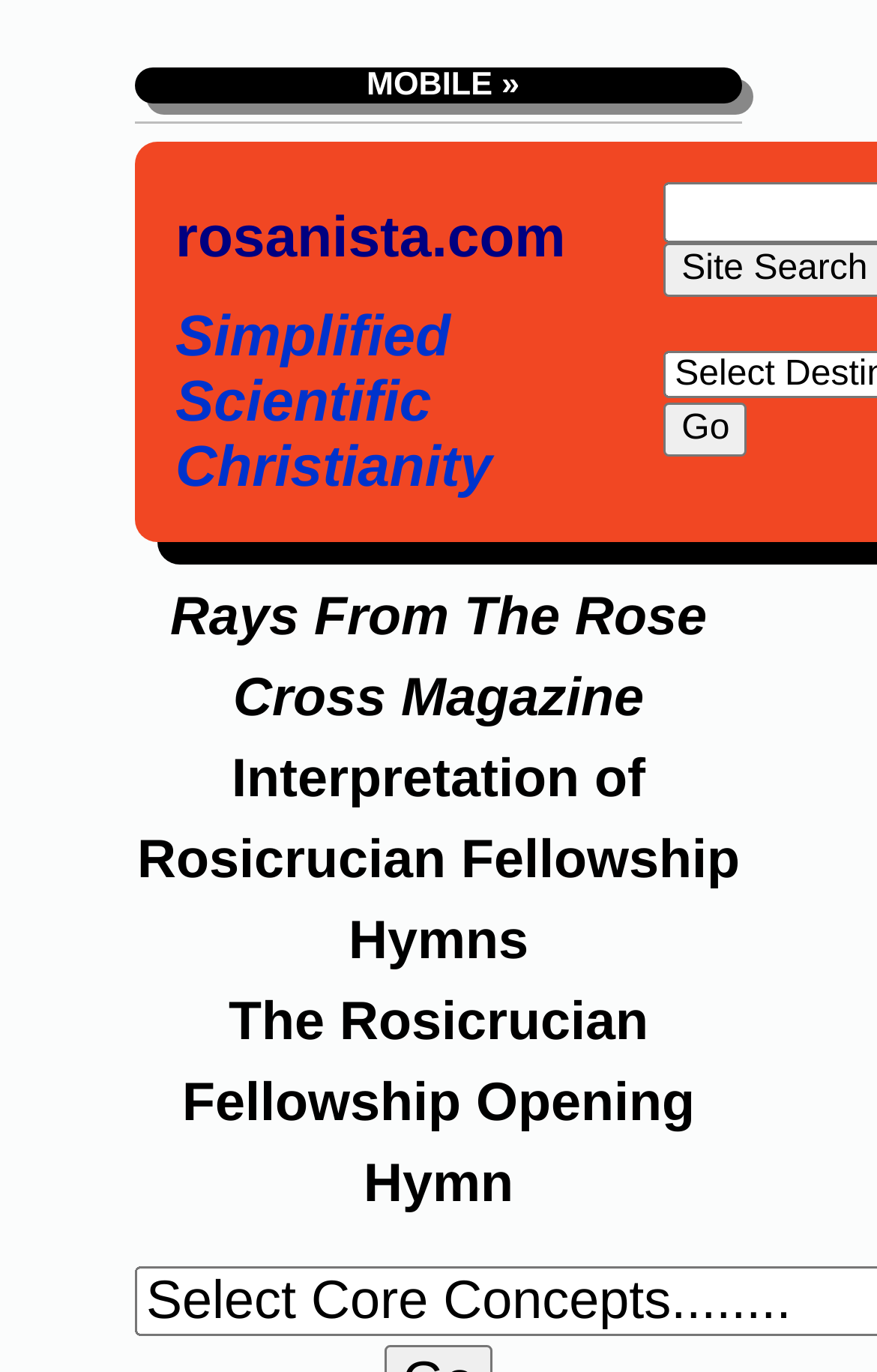How many columns are in the top table?
Using the visual information, answer the question in a single word or phrase.

3